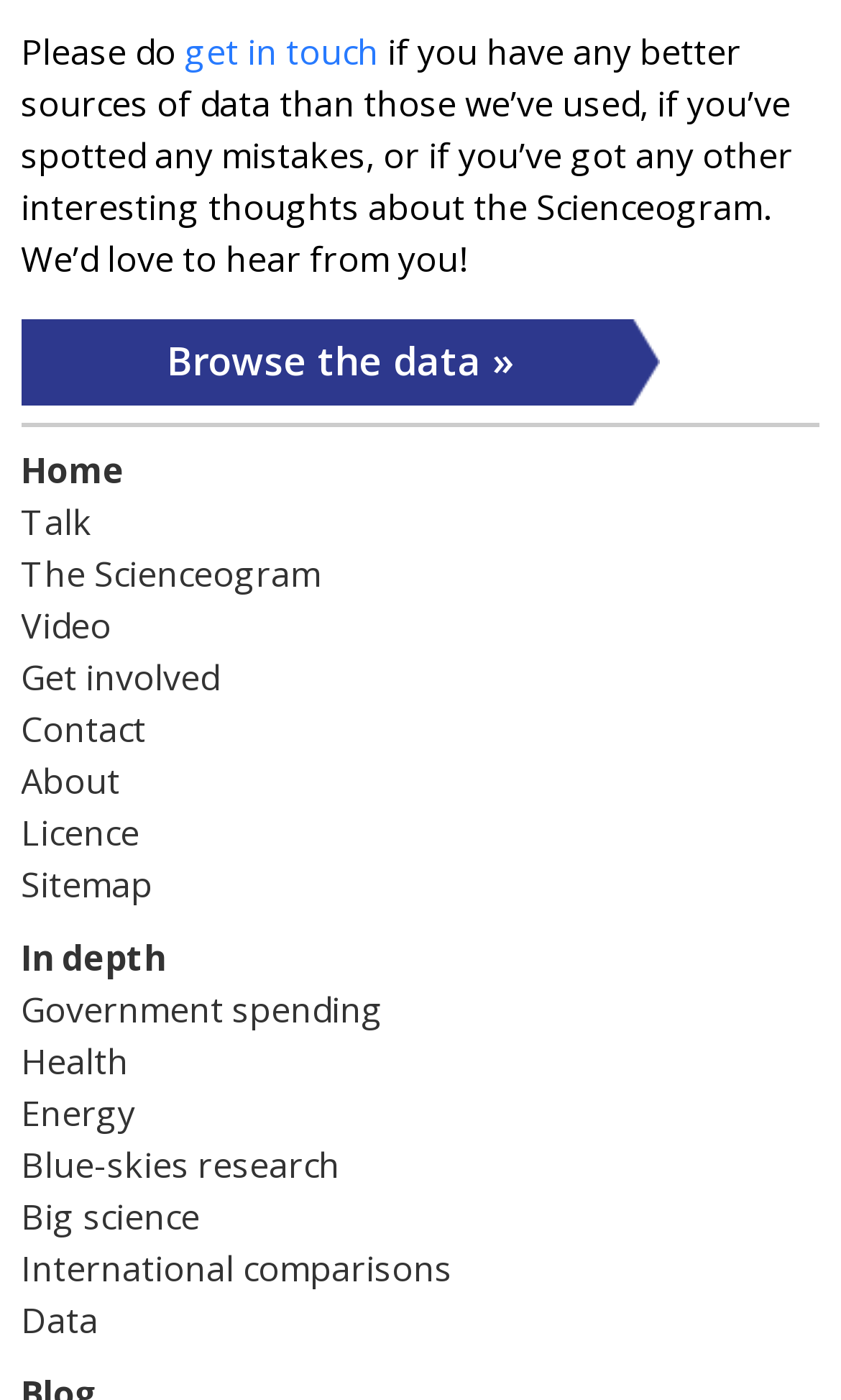Determine the bounding box coordinates for the UI element matching this description: "Data".

[0.025, 0.926, 0.117, 0.96]